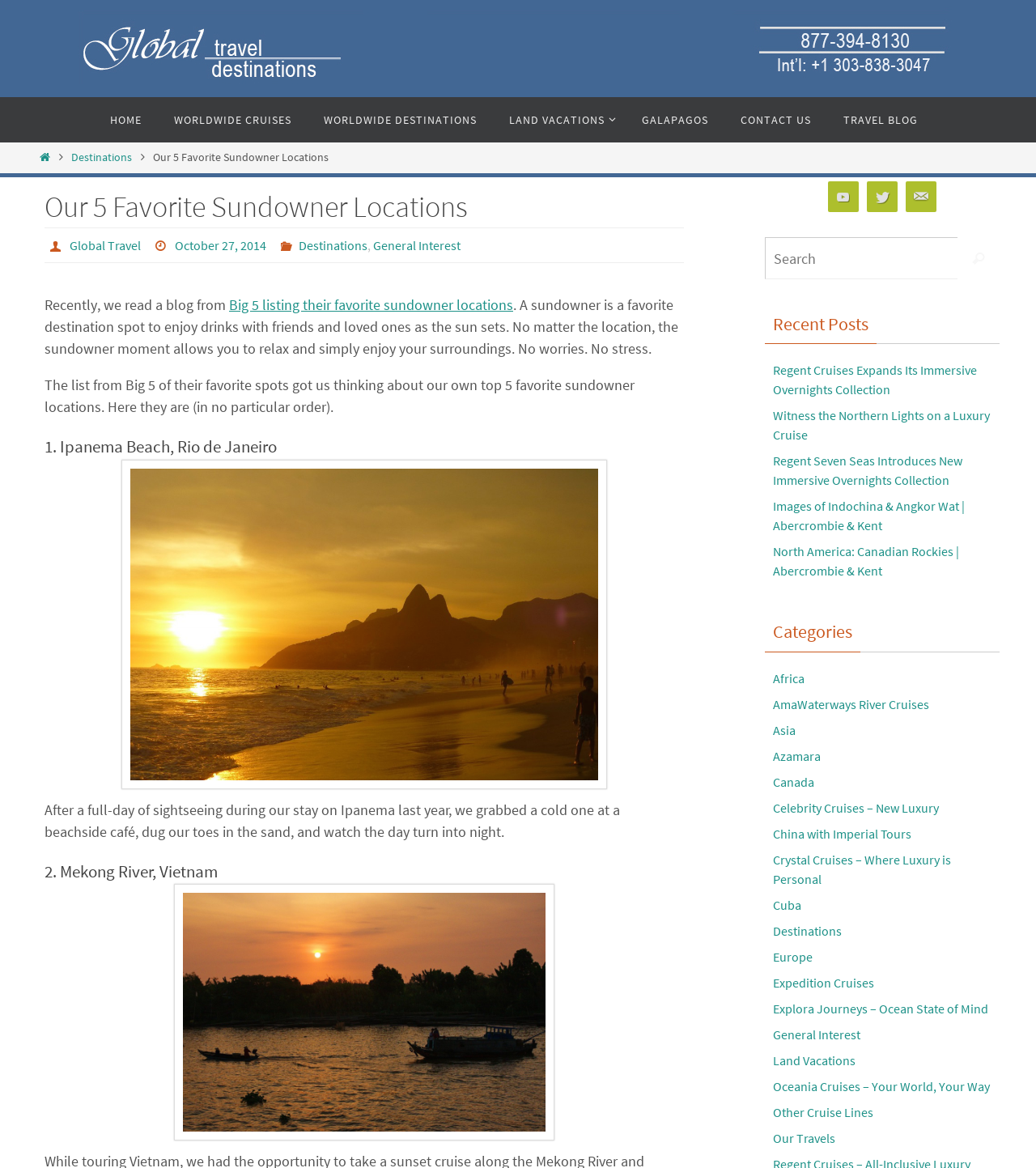Provide a thorough description of the webpage you see.

This webpage is about Global Travel Destinations, with a focus on sundowner locations. At the top, there is a logo image and a navigation menu with links to HOME, WORLDWIDE CRUISES, WORLDWIDE DESTINATIONS, LAND VACATIONS, GALAPAGOS, CONTACT US, and TRAVEL BLOG. Below the navigation menu, there is a heading that reads "Our 5 Favorite Sundowner Locations" with the author's name and date "October 27, 2014" displayed below.

The main content of the webpage is divided into sections, each describing a favorite sundowner location. The first location is Ipanema Beach, Rio de Janeiro, with a link to "Ipanema Beach, Brazil" and an accompanying image. The text describes the experience of watching the sunset at Ipanema Beach. The second location is Mekong River, Vietnam, with a link to "Mekong Delta, Vietname" and an image. The text describes the experience of taking a cold drink and watching the sunset on the Mekong River.

On the right side of the webpage, there are social media links to YouTube, Twitter, and Mail, each with an accompanying image. Below the social media links, there is a search box with a button to search for specific content.

Further down the webpage, there is a section titled "Recent Posts" with links to several articles, including "Regent Cruises Expands Its Immersive Overnights Collection" and "Witness the Northern Lights on a Luxury Cruise". Below the recent posts section, there is a section titled "Categories" with links to various categories such as Africa, Asia, Canada, and Europe.

Overall, the webpage has a clean and organized layout, with a focus on showcasing the author's favorite sundowner locations and providing links to related articles and categories.